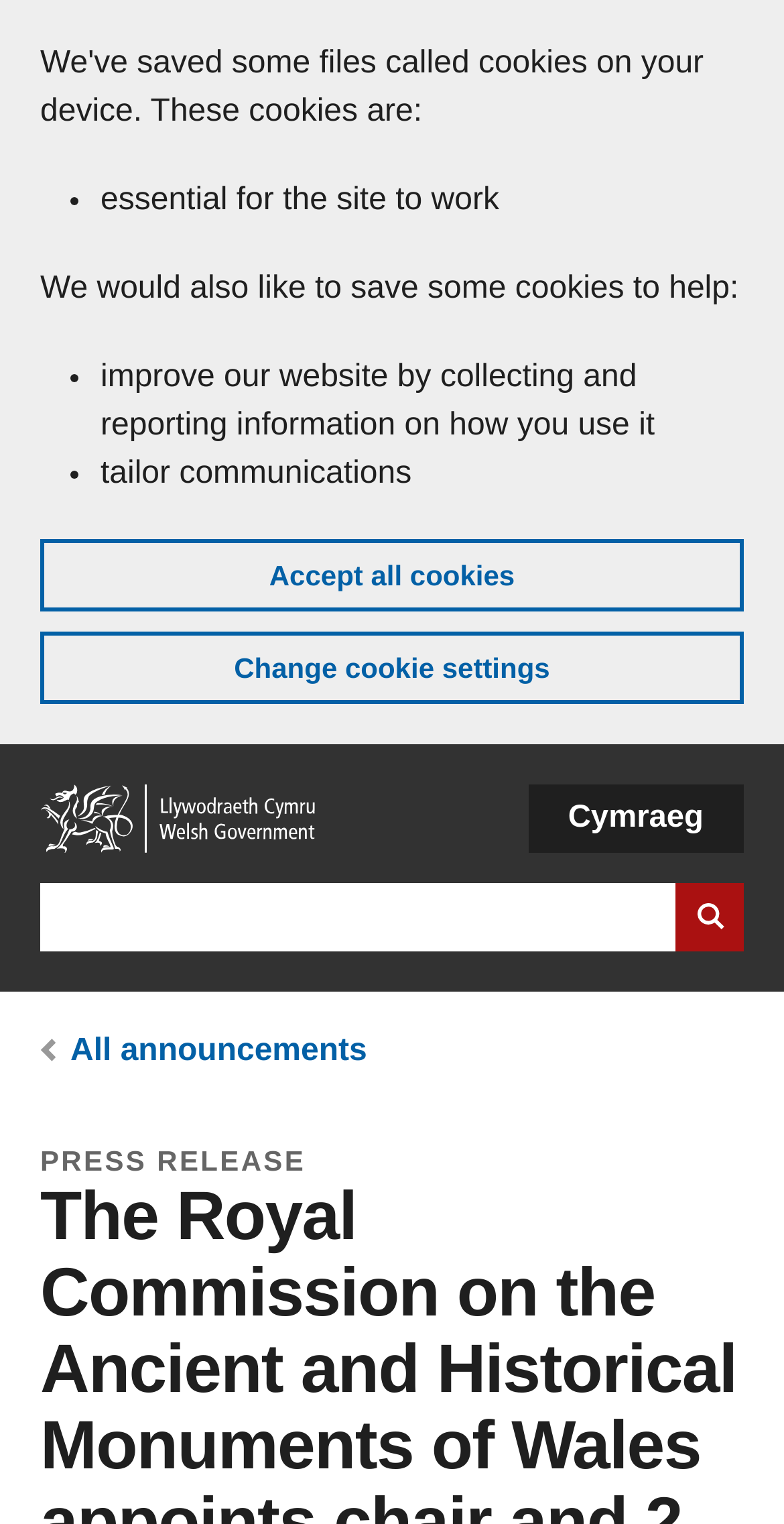Locate the bounding box of the UI element described by: "Subscribe to updates" in the given webpage screenshot.

None